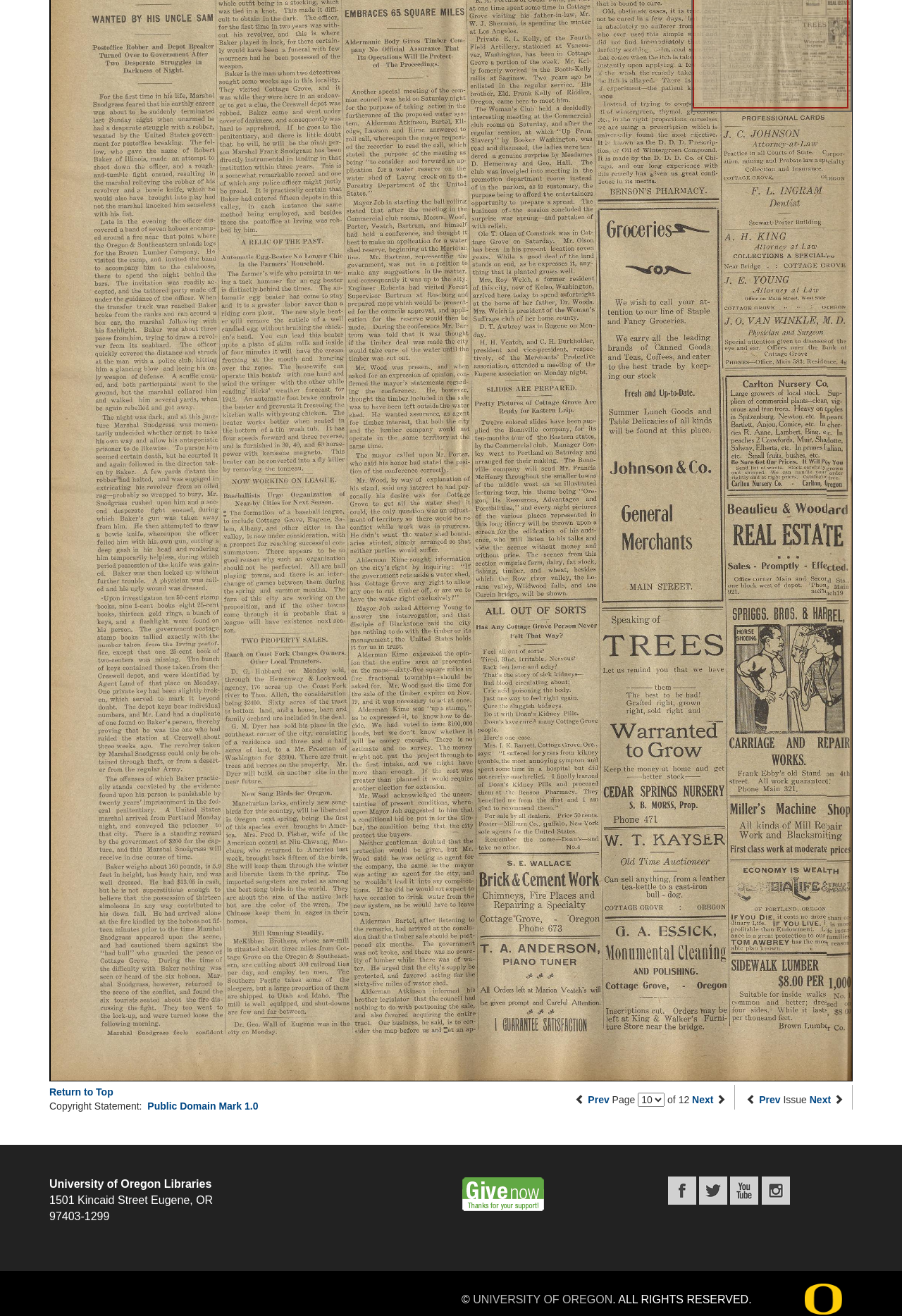Predict the bounding box coordinates of the UI element that matches this description: "Prev". The coordinates should be in the format [left, top, right, bottom] with each value between 0 and 1.

[0.652, 0.832, 0.676, 0.84]